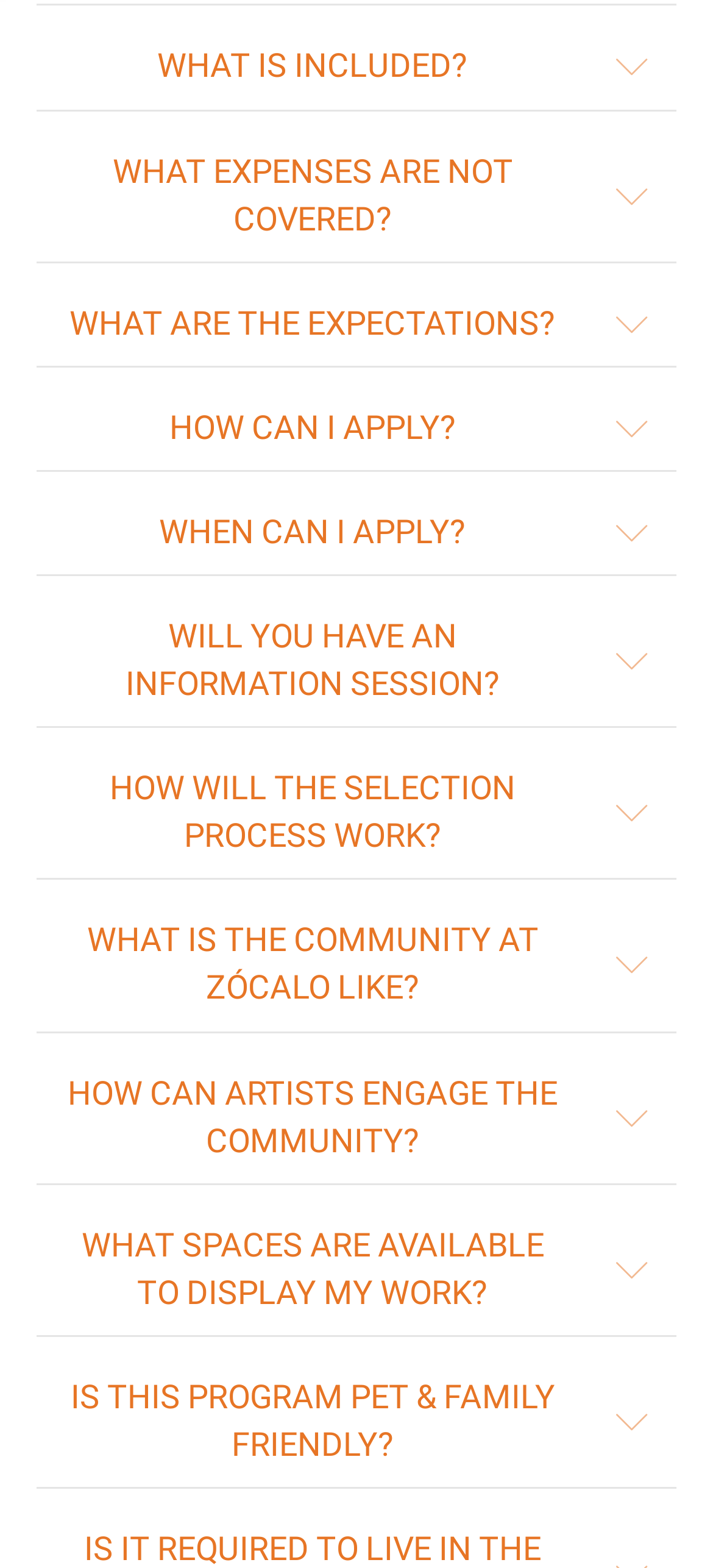Provide your answer to the question using just one word or phrase: How many accordion tabs are on the webpage?

12